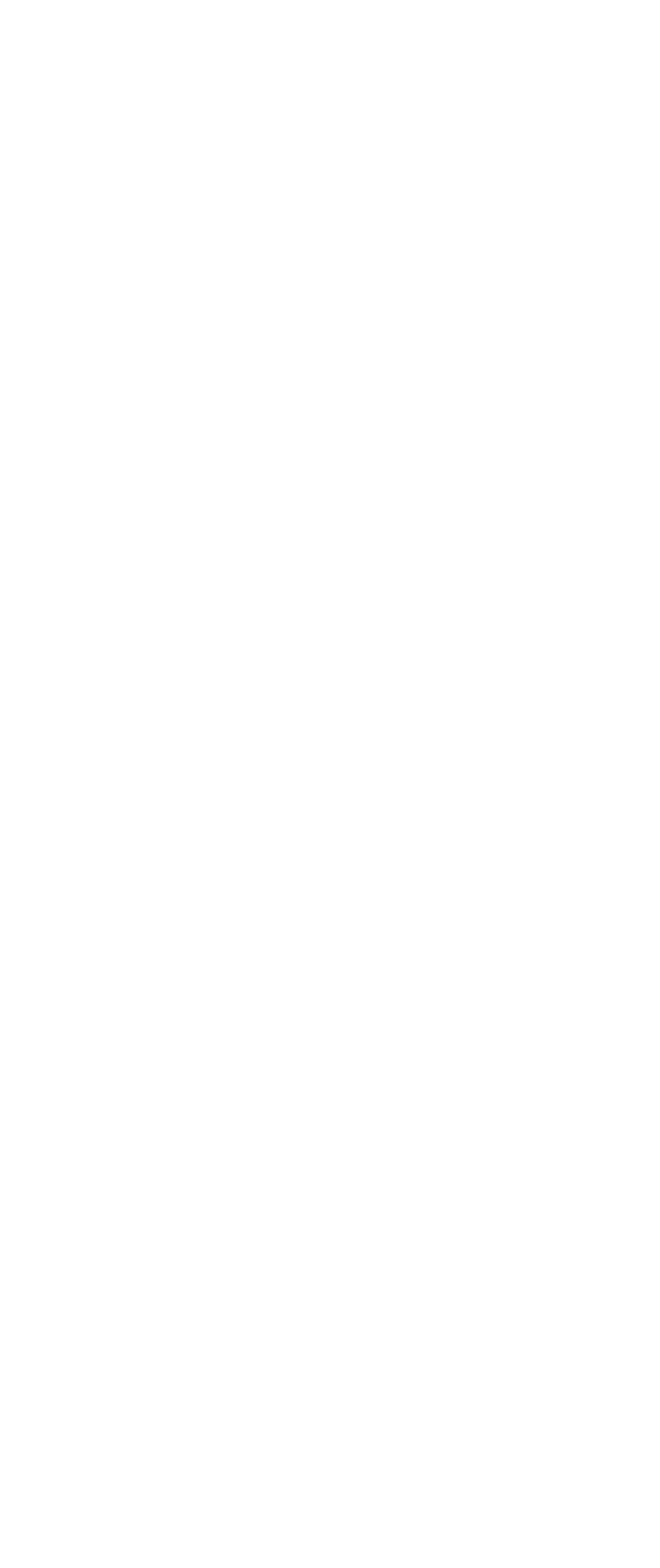Locate the bounding box for the described UI element: "auto air conditioning service". Ensure the coordinates are four float numbers between 0 and 1, formatted as [left, top, right, bottom].

[0.056, 0.08, 0.815, 0.106]